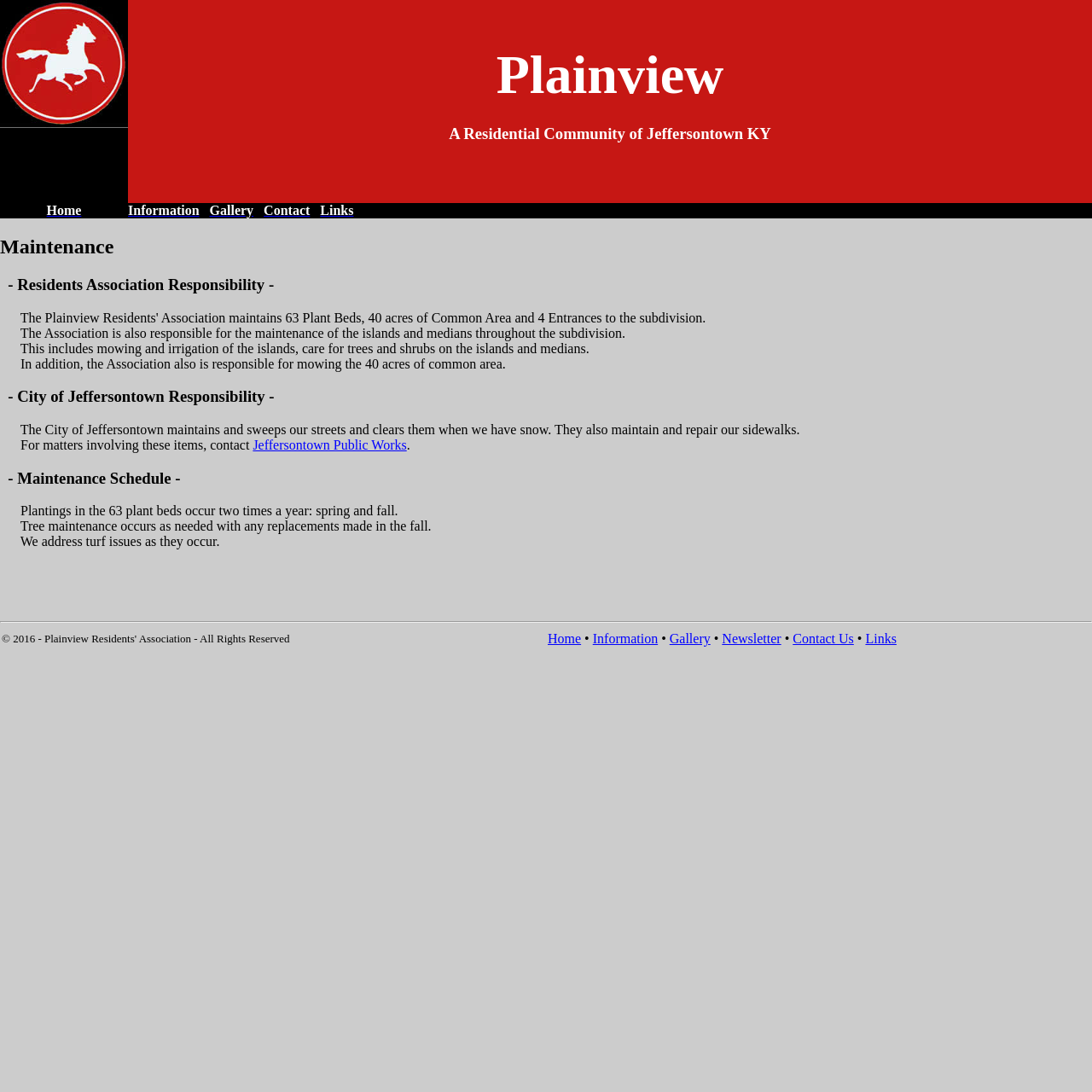What is the purpose of the City of Jeffersontown?
Provide a concise answer using a single word or phrase based on the image.

Maintaining streets and sidewalks